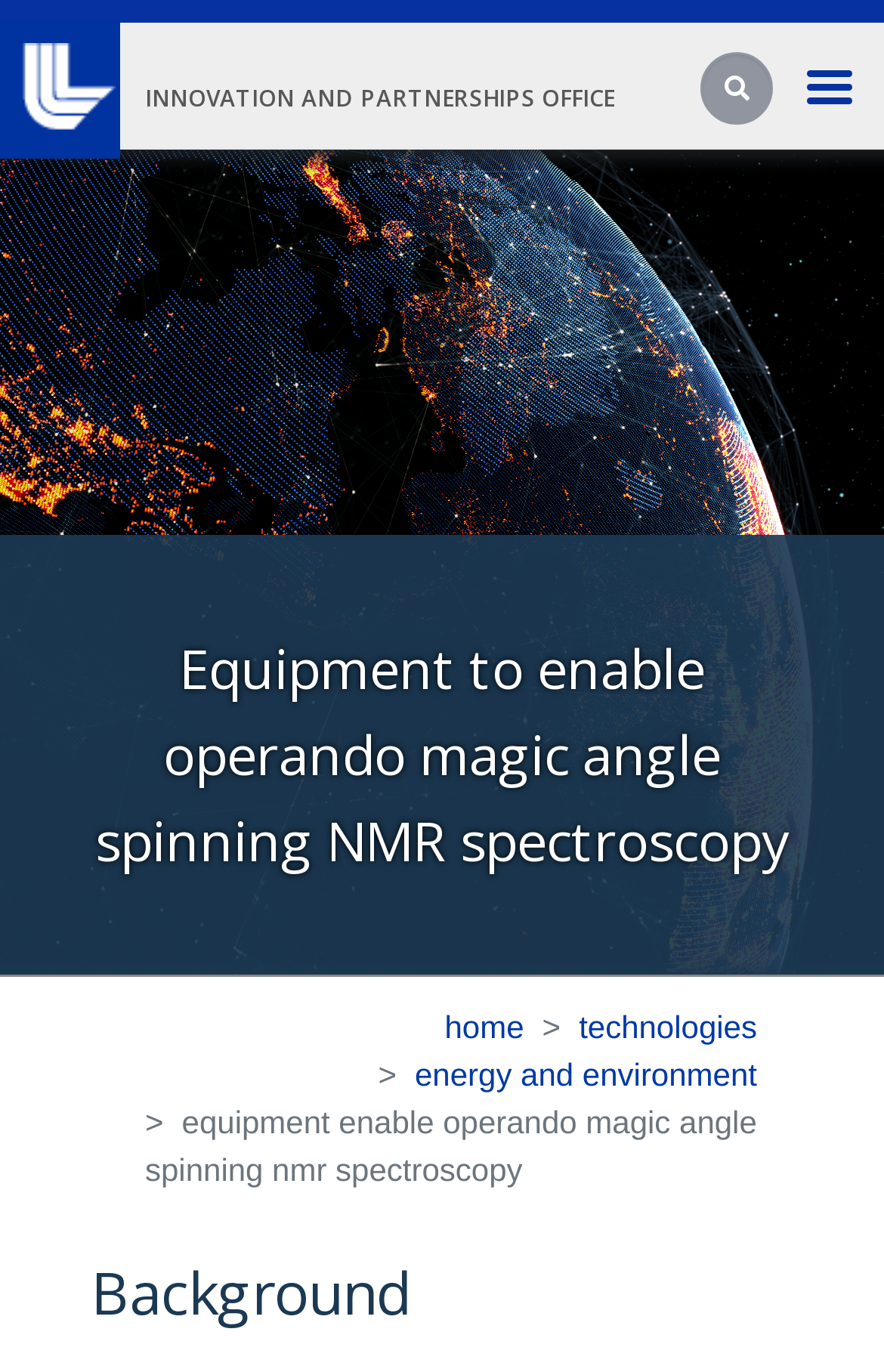Generate the text content of the main heading of the webpage.

Equipment to enable operando magic angle spinning NMR spectroscopy